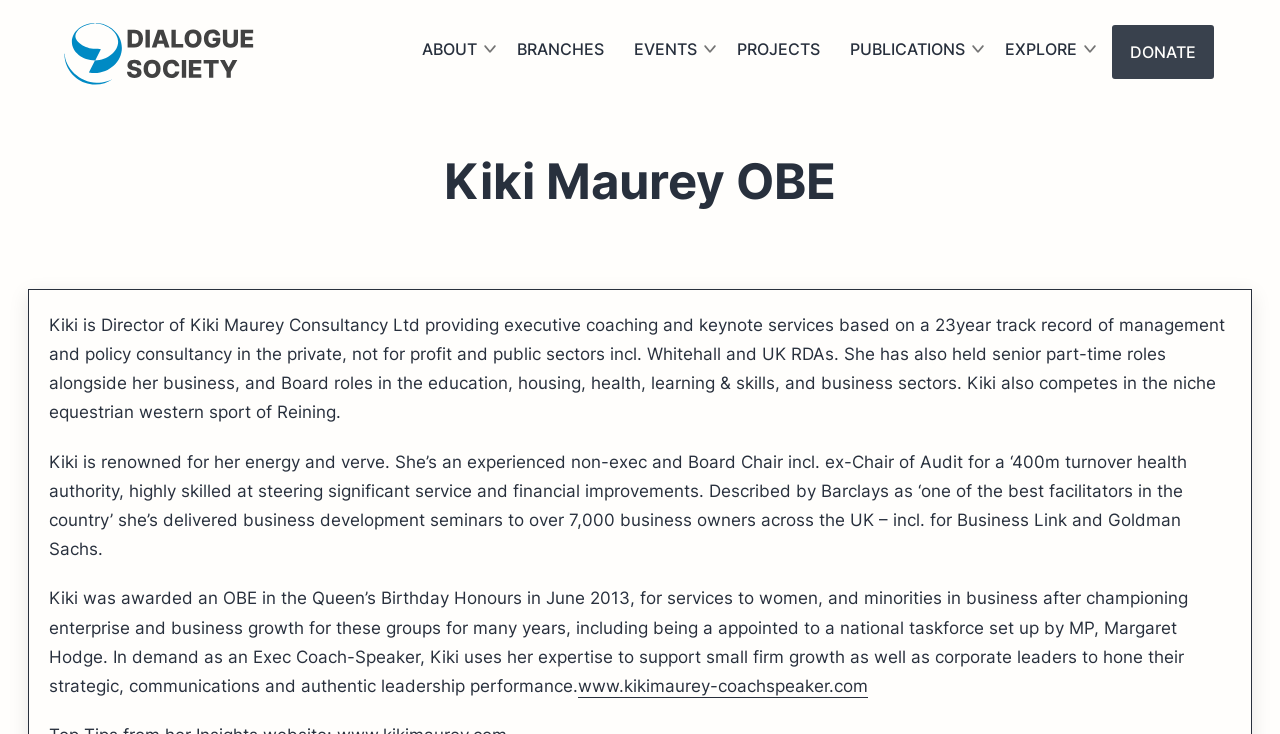Pinpoint the bounding box coordinates of the area that must be clicked to complete this instruction: "Visit Kiki's coaching and speaking website".

[0.452, 0.92, 0.678, 0.948]